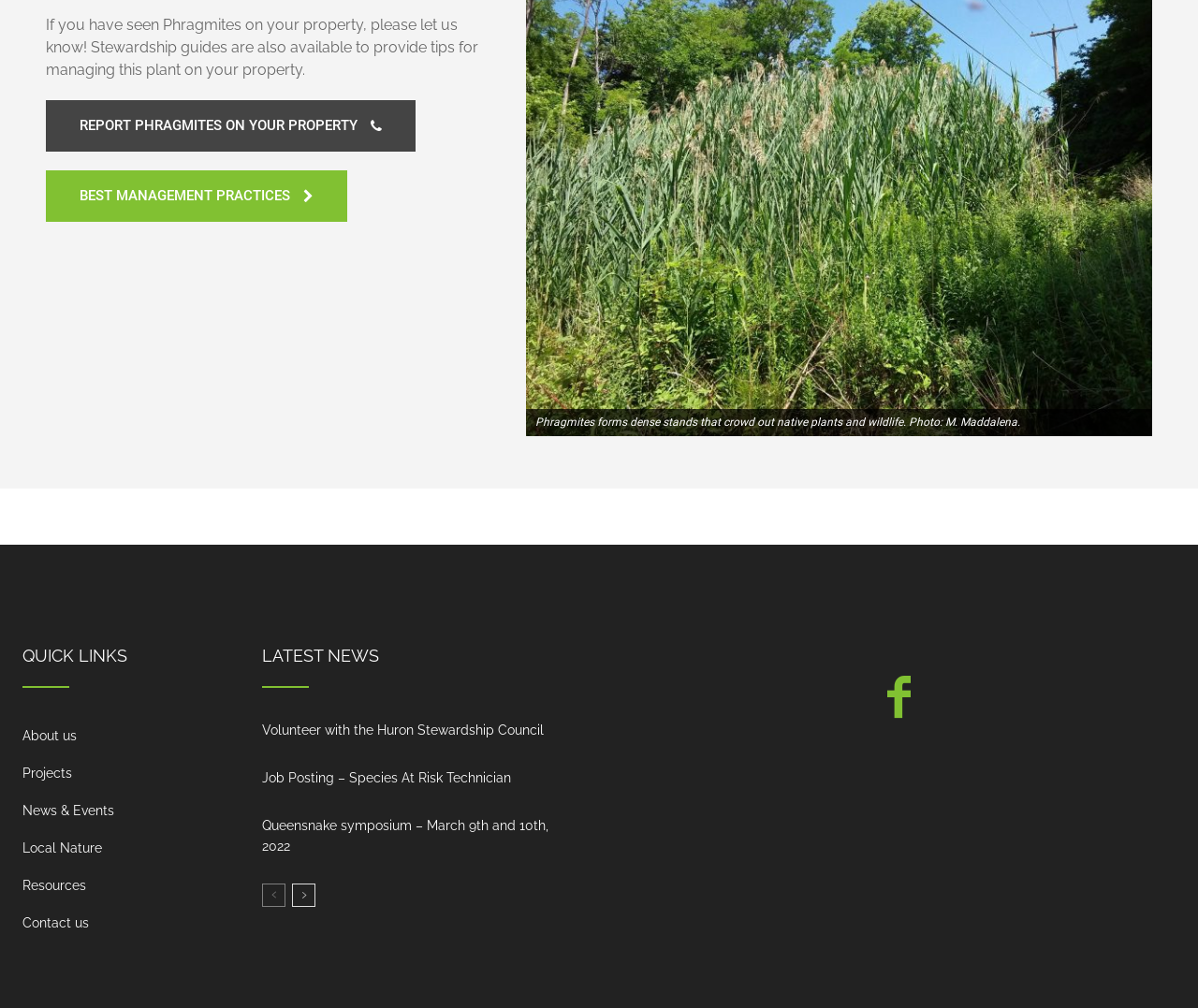Find the bounding box coordinates for the area that must be clicked to perform this action: "View latest news".

[0.219, 0.714, 0.481, 0.734]